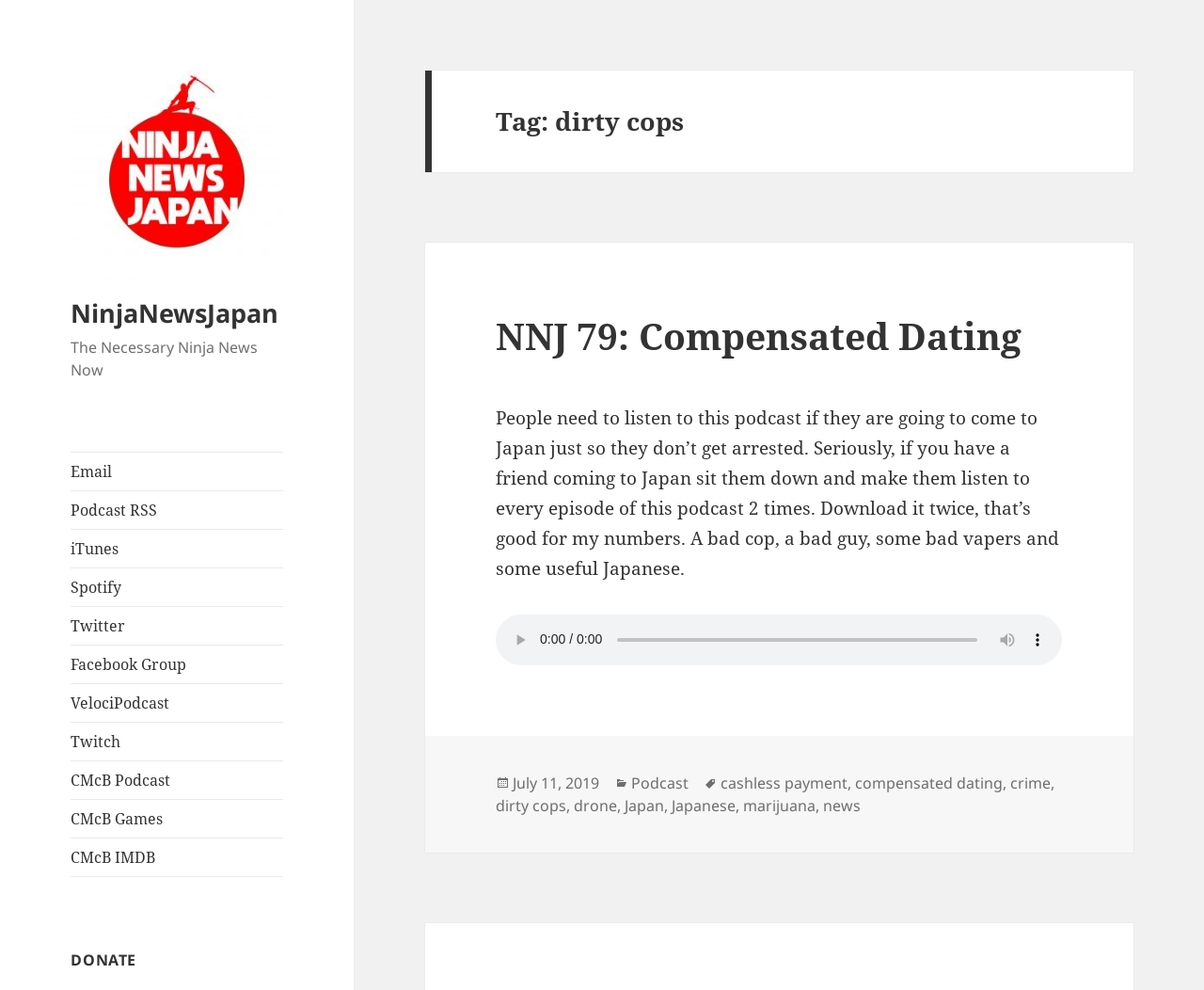Please provide a detailed answer to the question below based on the screenshot: 
What is the date of the podcast episode?

The date of the podcast episode can be found in the footer section of the webpage, where the text 'Posted on' and the link 'July 11, 2019' are located.